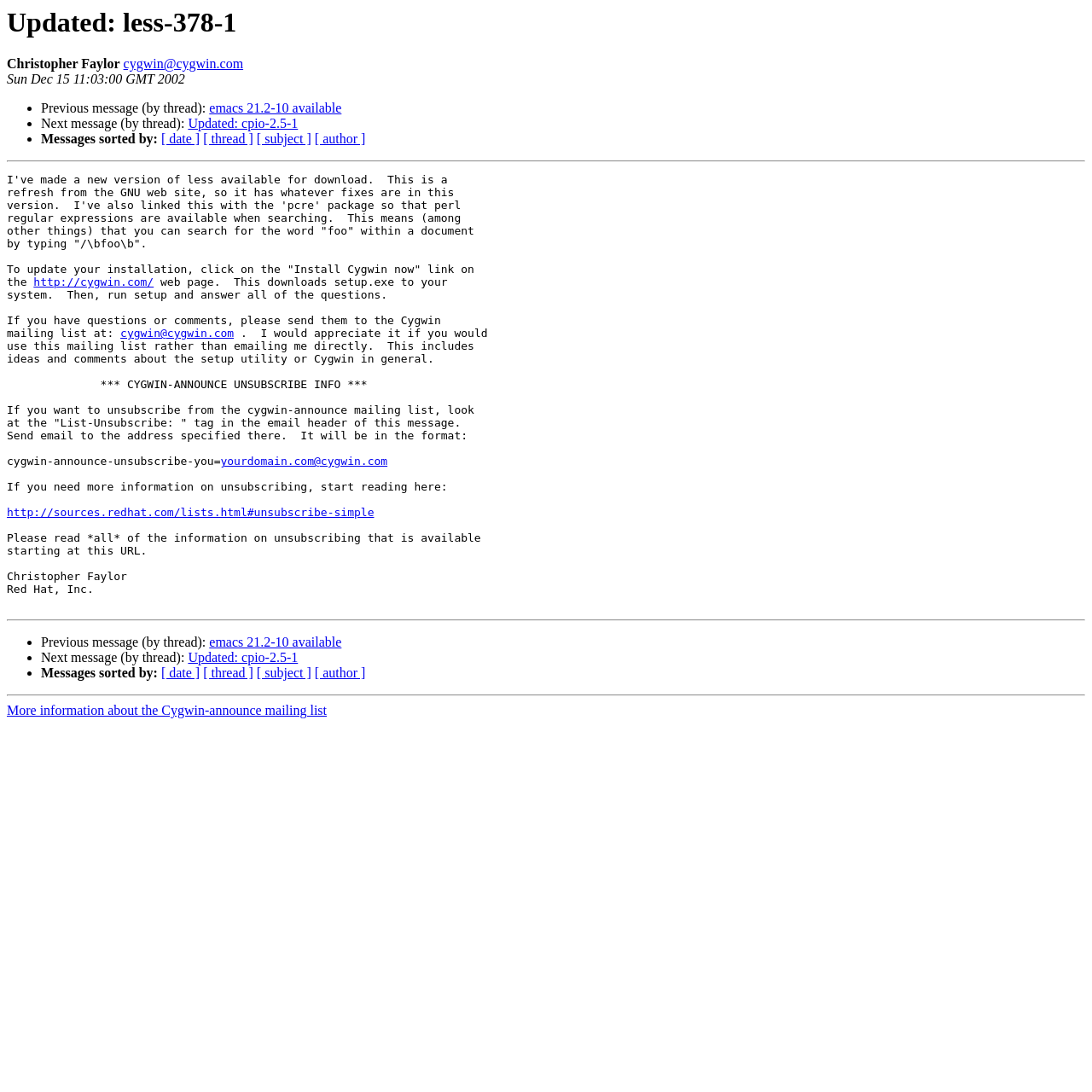Specify the bounding box coordinates for the region that must be clicked to perform the given instruction: "Get more information about the Cygwin-announce mailing list".

[0.006, 0.644, 0.299, 0.657]